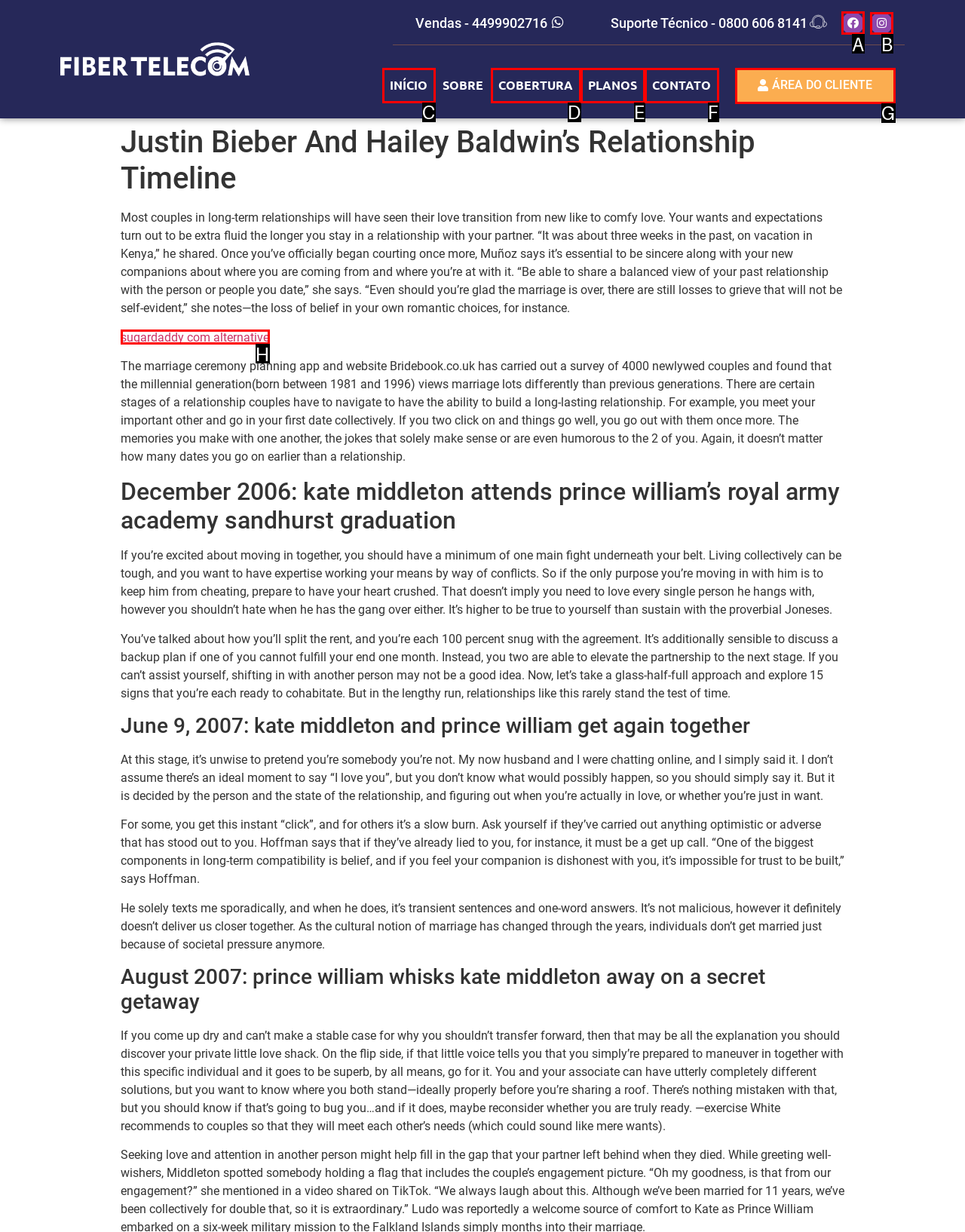Select the letter of the element you need to click to complete this task: Click on the 'Instagram' link
Answer using the letter from the specified choices.

B